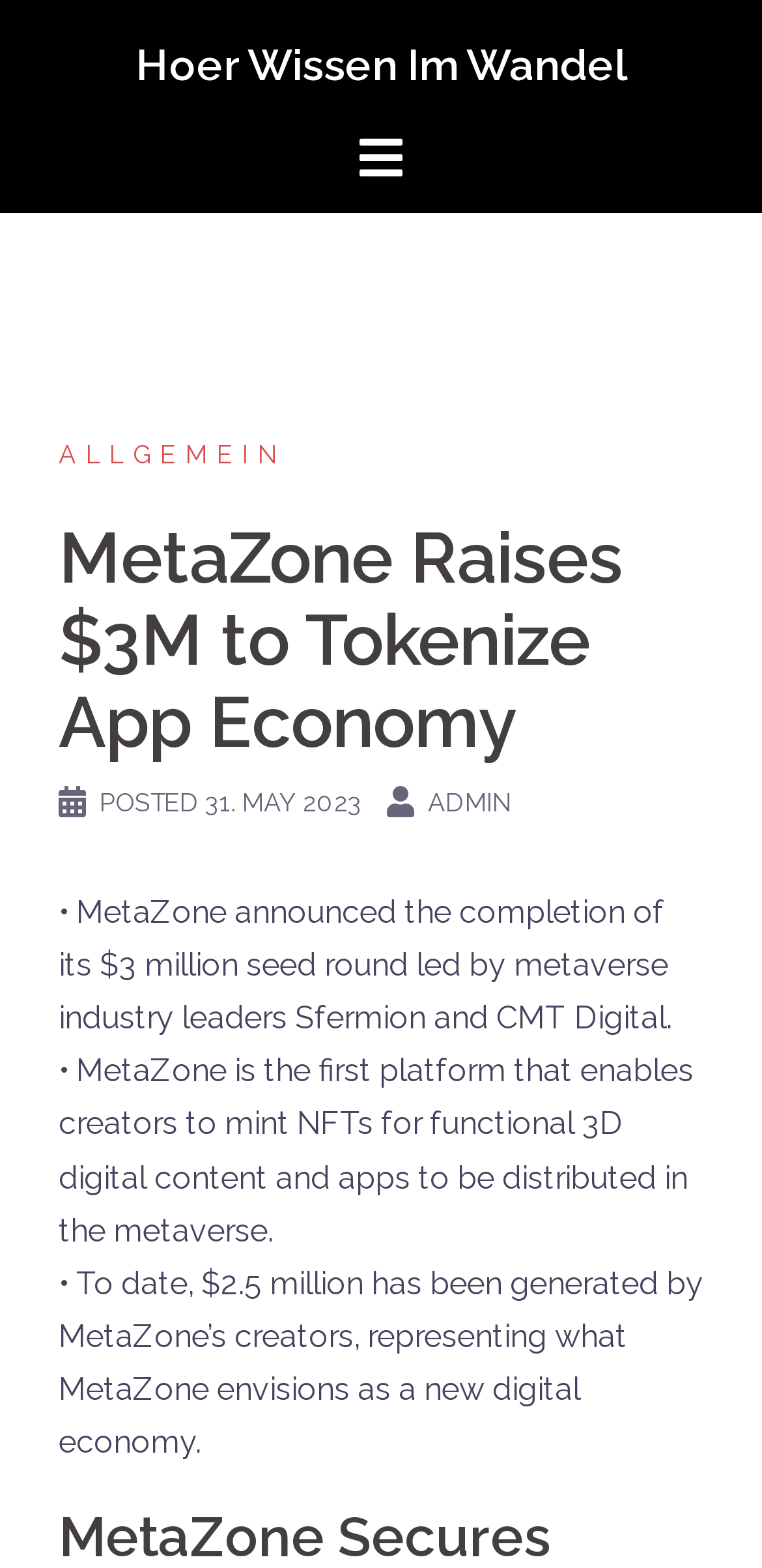How much has been generated by MetaZone’s creators?
Using the details shown in the screenshot, provide a comprehensive answer to the question.

I found the amount generated by MetaZone’s creators by reading the text '• To date, $2.5 million has been generated by MetaZone’s creators, representing what MetaZone envisions as a new digital economy.' which is located at the bottom of the webpage.